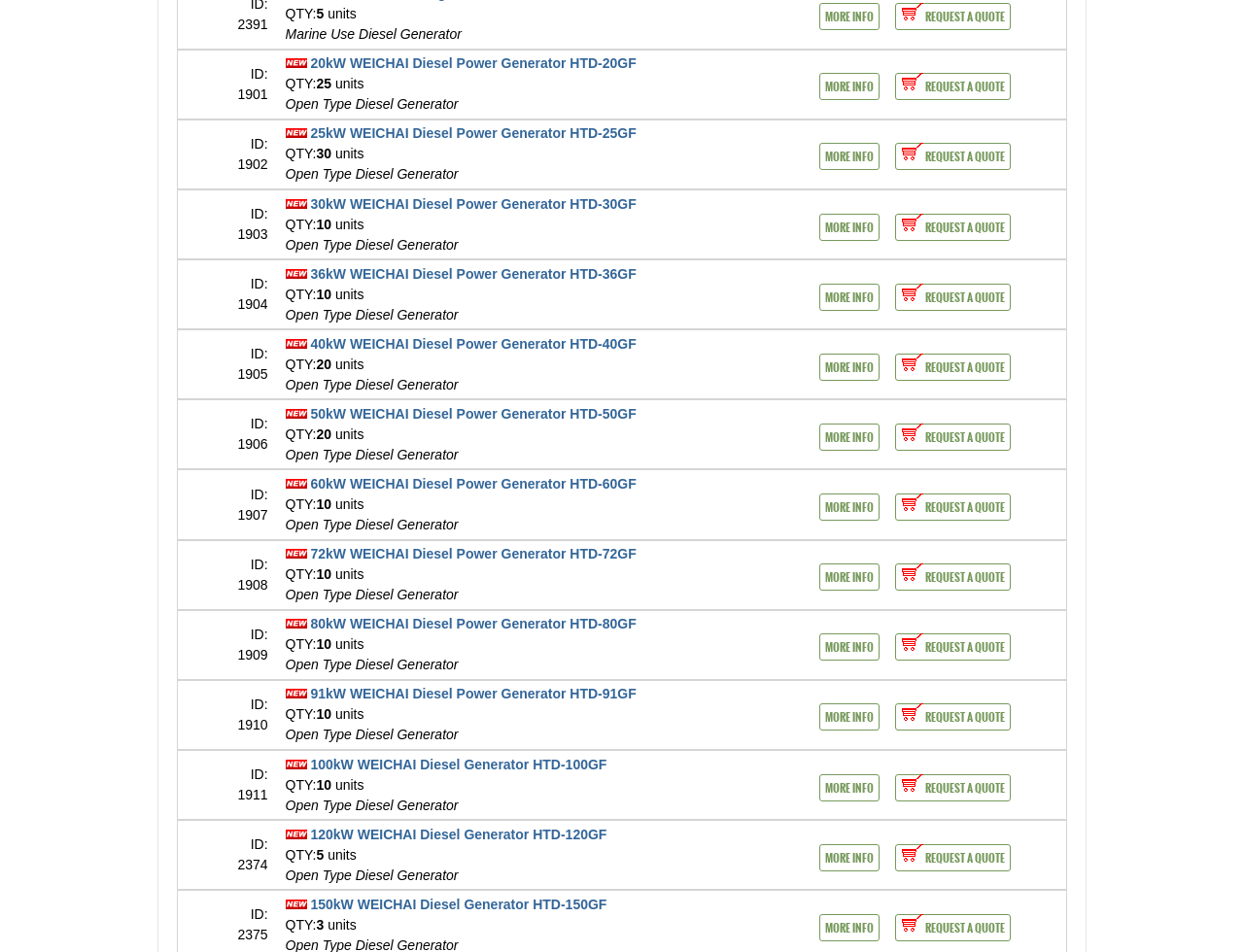Provide the bounding box for the UI element matching this description: "MORE INFO".

[0.659, 0.001, 0.707, 0.03]